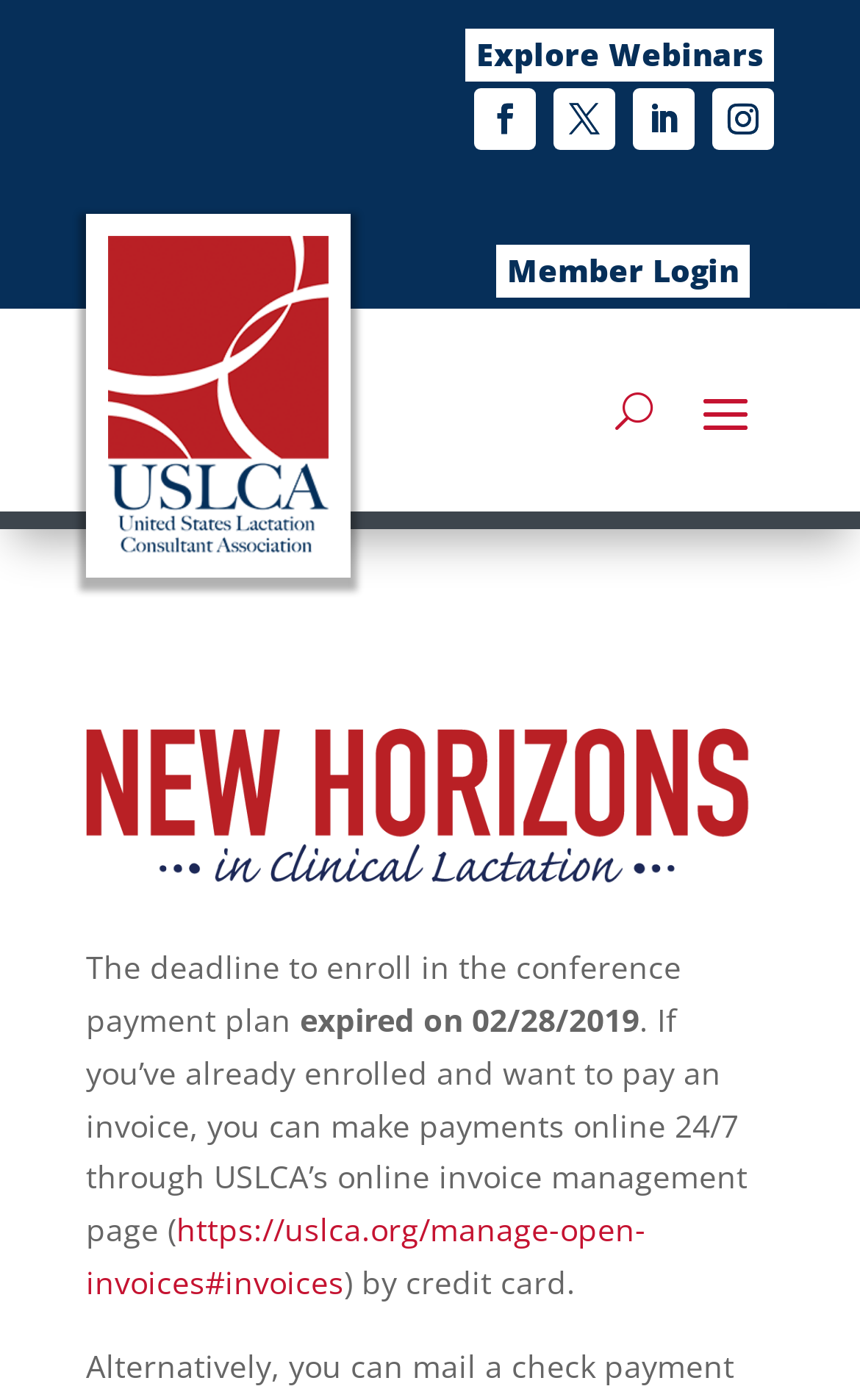Using the provided element description "Follow", determine the bounding box coordinates of the UI element.

[0.736, 0.063, 0.808, 0.107]